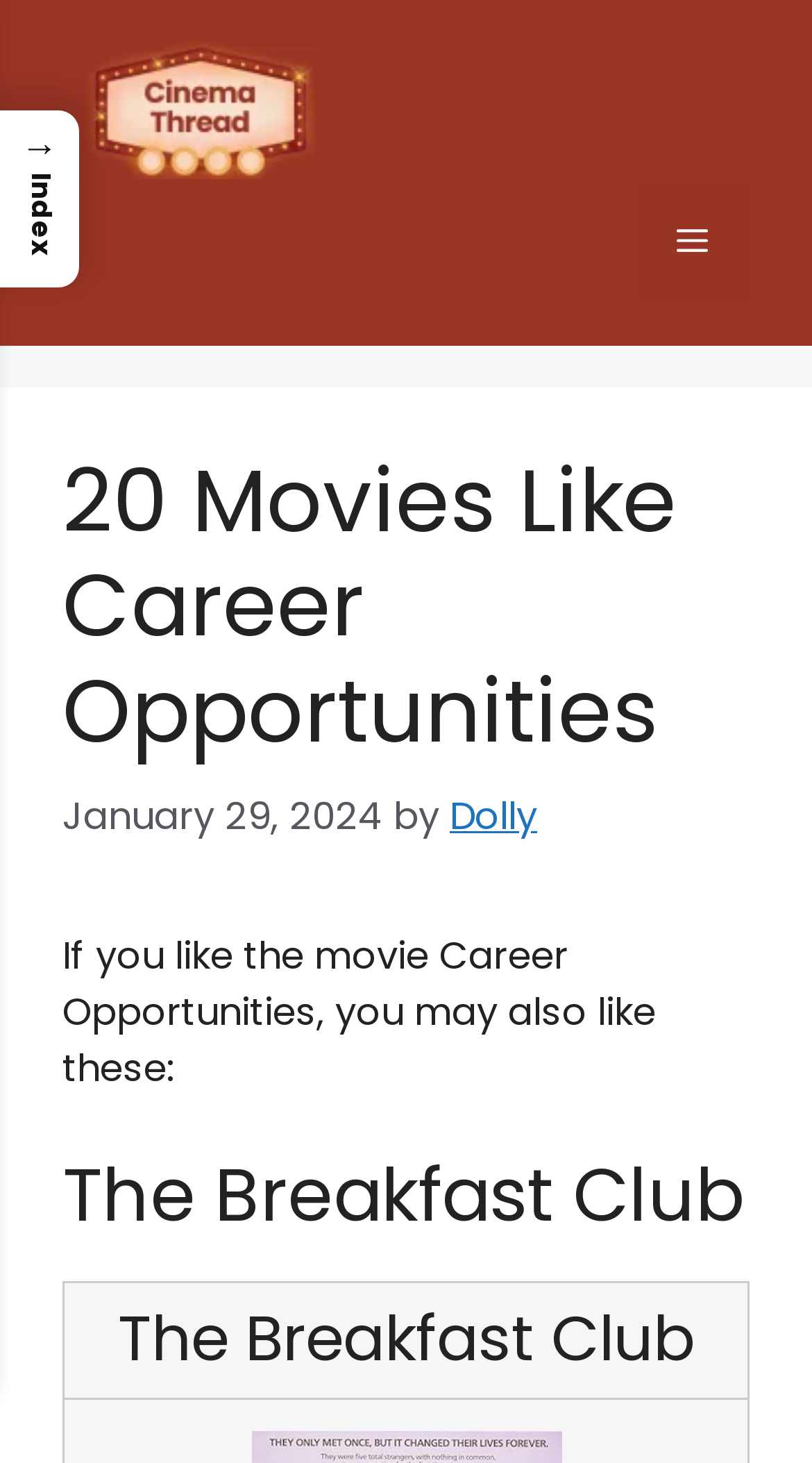Offer a thorough description of the webpage.

The webpage is about recommending movies similar to "Career Opportunities". At the top, there is a banner with the site's logo, "cinemathread.com", which is an image accompanied by a link to the website's homepage. To the right of the logo, there is a navigation menu toggle button labeled "Menu".

Below the banner, there is a main content section with a heading that reads "20 Movies Like Career Opportunities". The heading is followed by a timestamp indicating the publication date, "January 29, 2024", and the author's name, "Dolly". 

The main content section also includes a brief introduction that says "If you like the movie Career Opportunities, you may also like these:". This introduction is followed by a list of recommended movies, with the first movie being "The Breakfast Club", which is highlighted as a heading. There is another instance of the same heading below, possibly indicating a separate section or a continuation of the list.

At the very top left of the page, there is a link to the index page, labeled "→ Index".